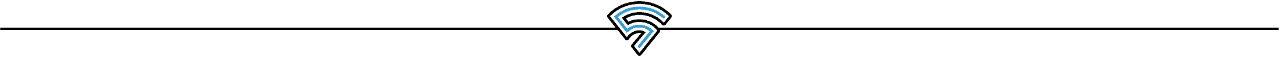Answer the following inquiry with a single word or phrase:
What is the tone of the image?

Polished, corporate